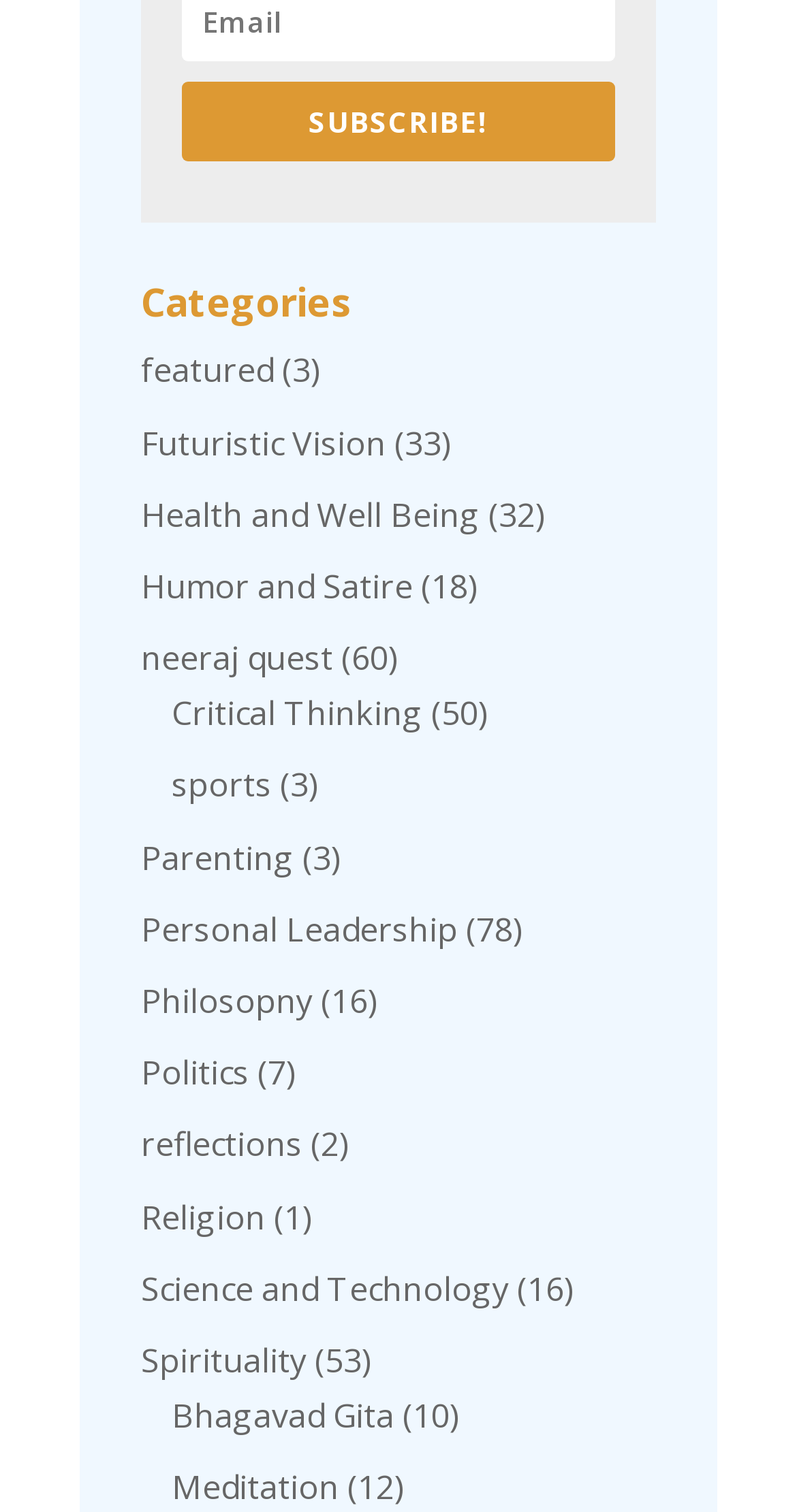For the given element description Science and Technology, determine the bounding box coordinates of the UI element. The coordinates should follow the format (top-left x, top-left y, bottom-right x, bottom-right y) and be within the range of 0 to 1.

[0.177, 0.837, 0.638, 0.867]